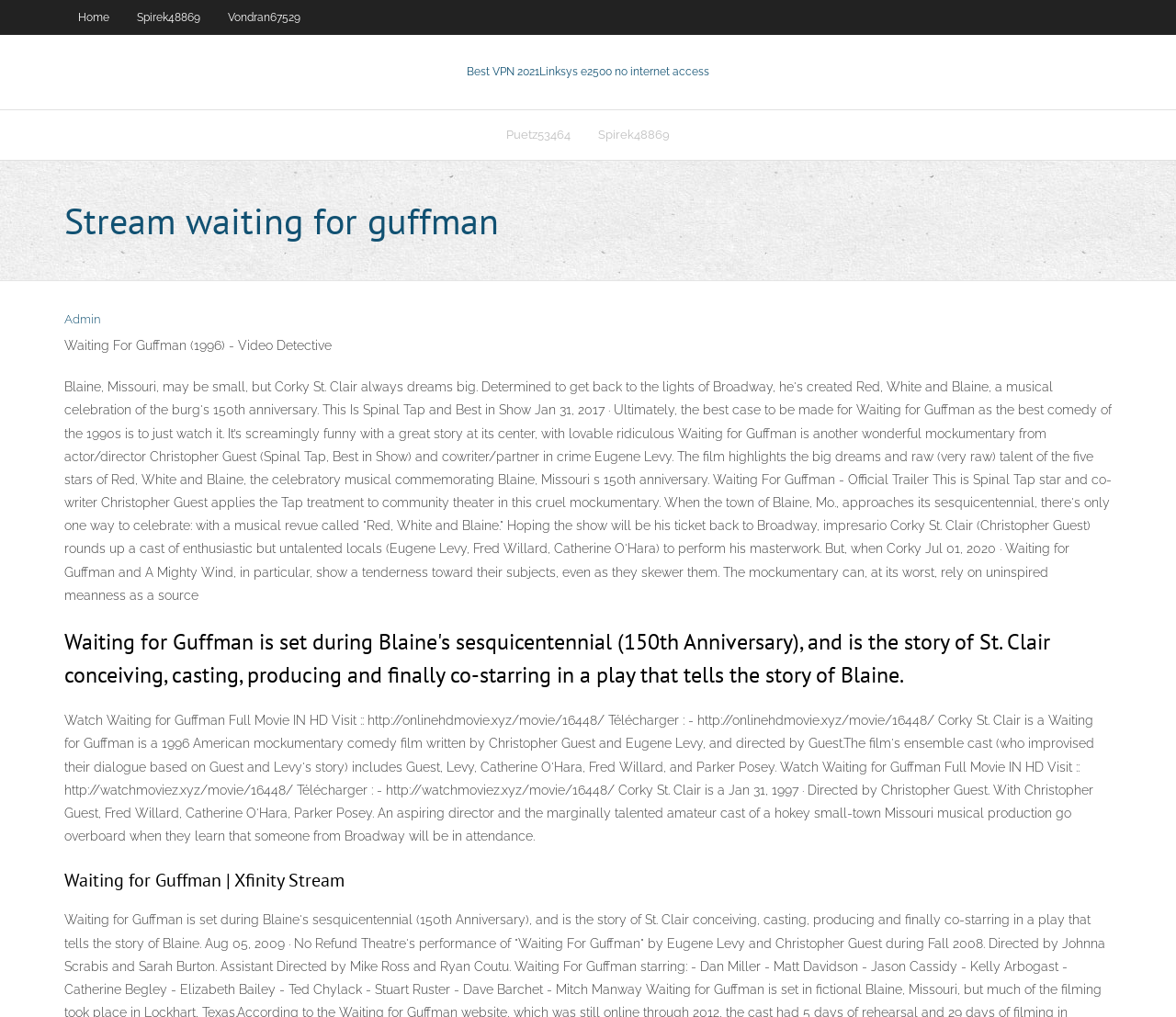Locate the bounding box of the user interface element based on this description: "Puetz53464".

[0.419, 0.109, 0.497, 0.157]